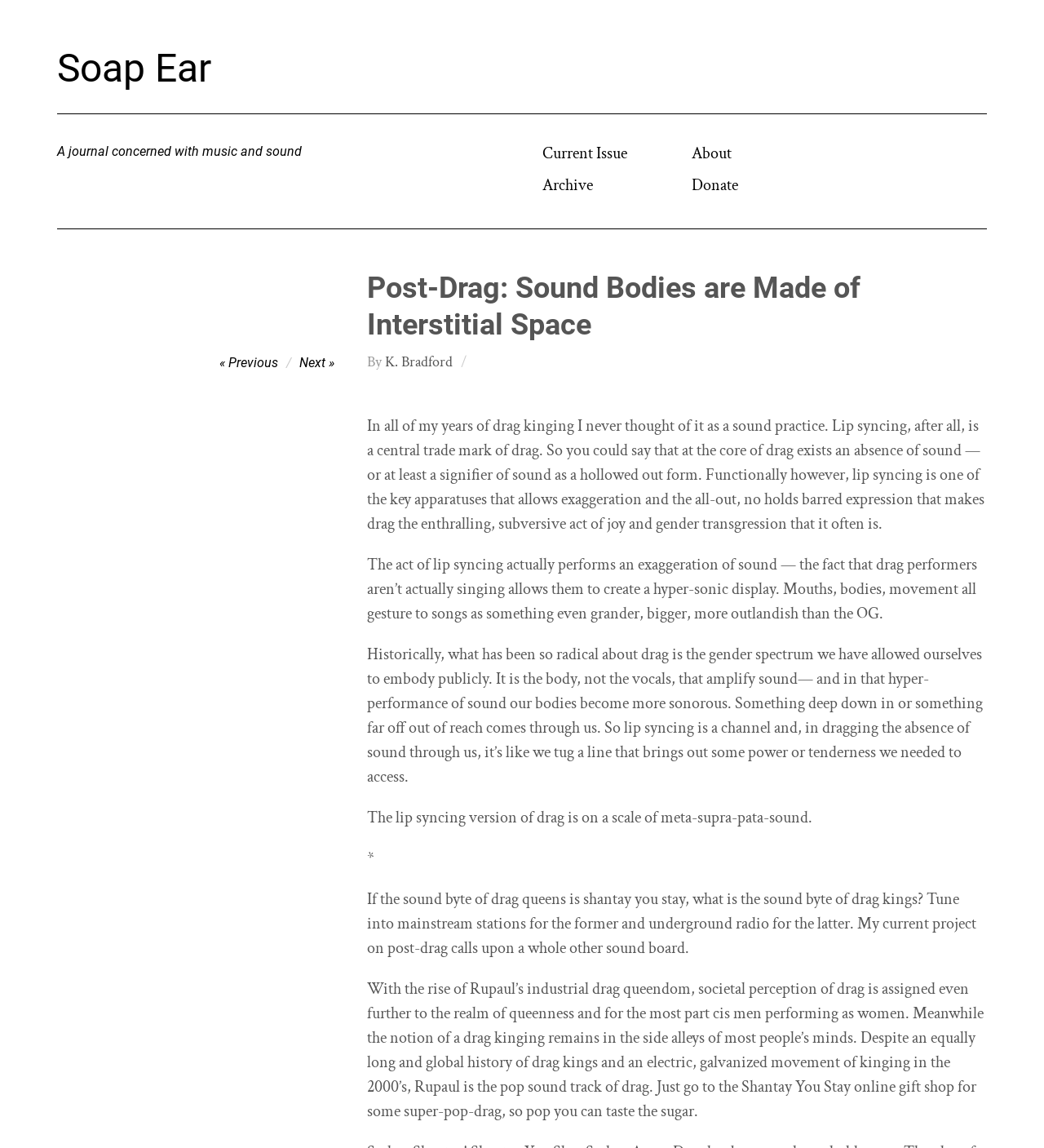Please provide a comprehensive answer to the question below using the information from the image: How many paragraphs are there in the article?

The article is divided into 6 paragraphs, each discussing a different aspect of drag kinging and sound, including the history of drag kings, the role of lip syncing, and the performance of sound.